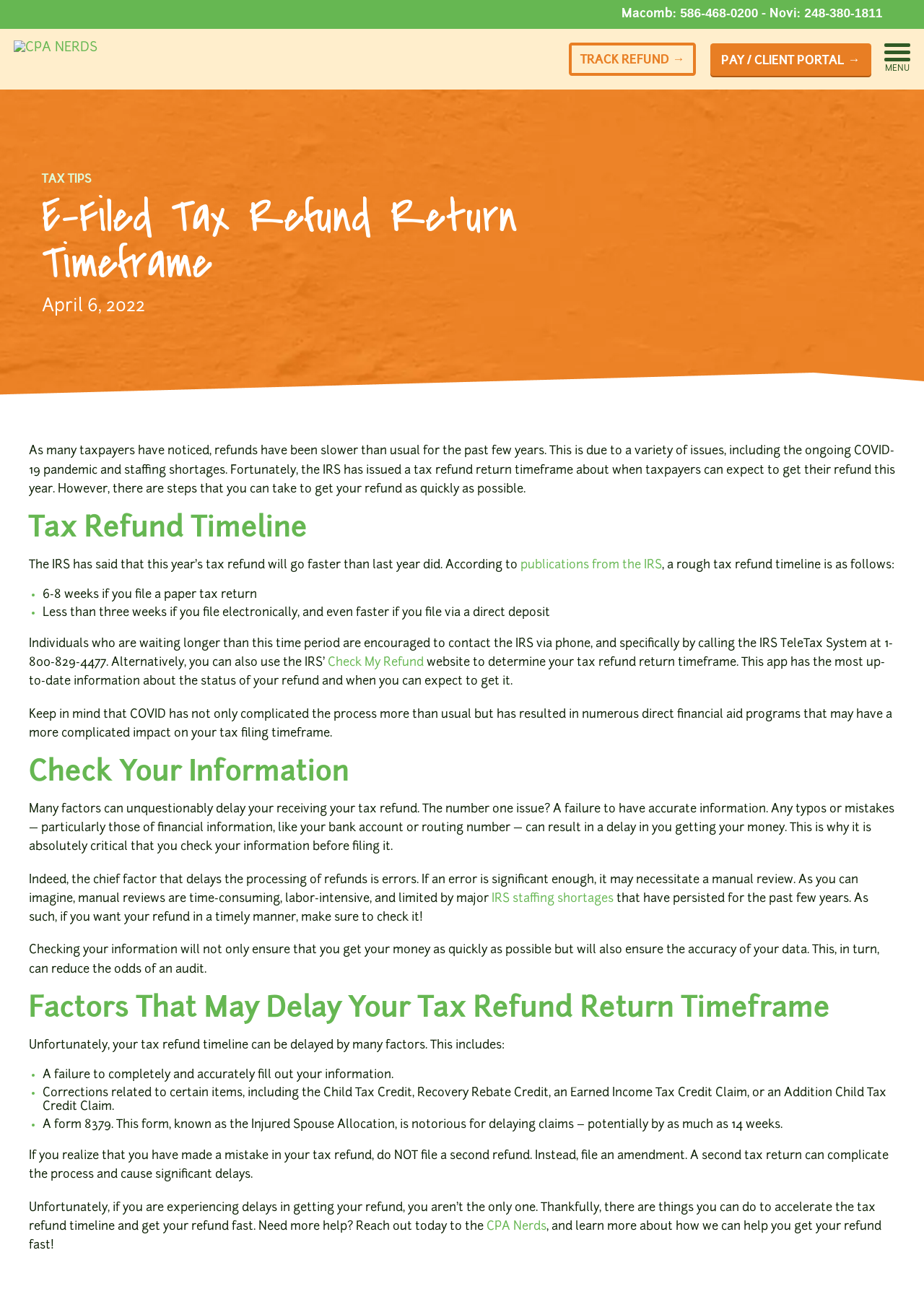Pinpoint the bounding box coordinates of the clickable element needed to complete the instruction: "Call the phone number for Macomb". The coordinates should be provided as four float numbers between 0 and 1: [left, top, right, bottom].

[0.673, 0.006, 0.736, 0.016]